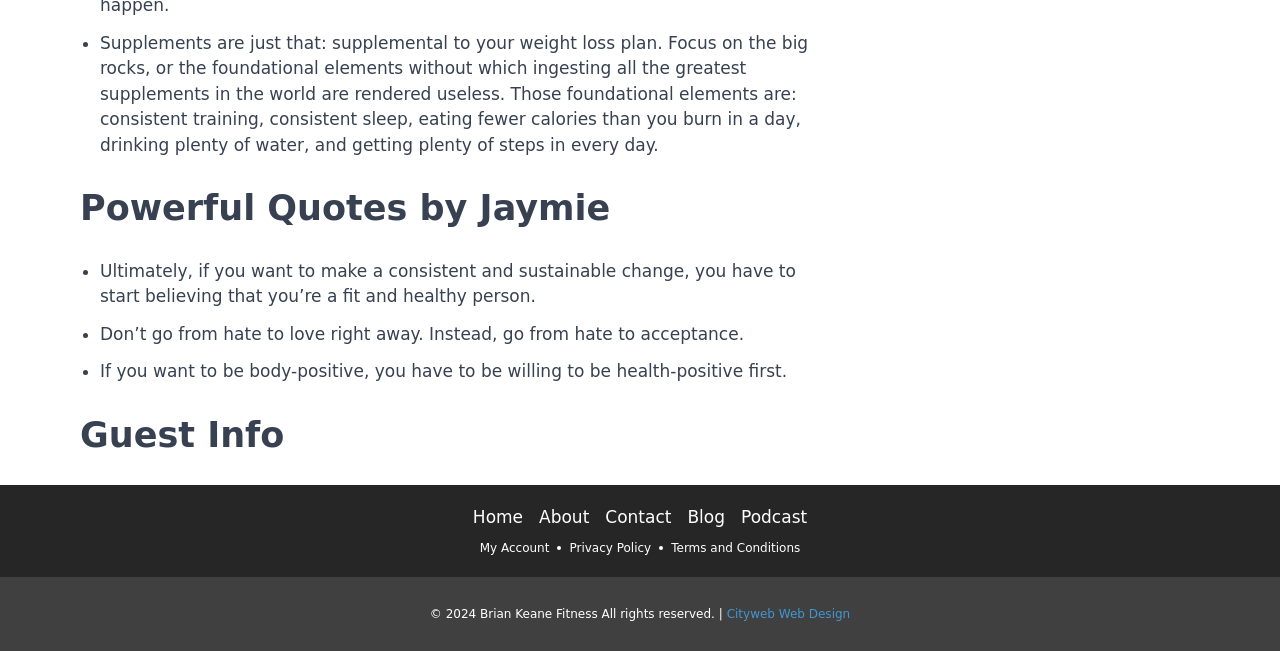Using the elements shown in the image, answer the question comprehensively: What is the year of copyright?

The year of copyright is 2024, which is mentioned at the bottom of the webpage along with the name 'Brian Keane Fitness' and the phrase 'All rights reserved'.